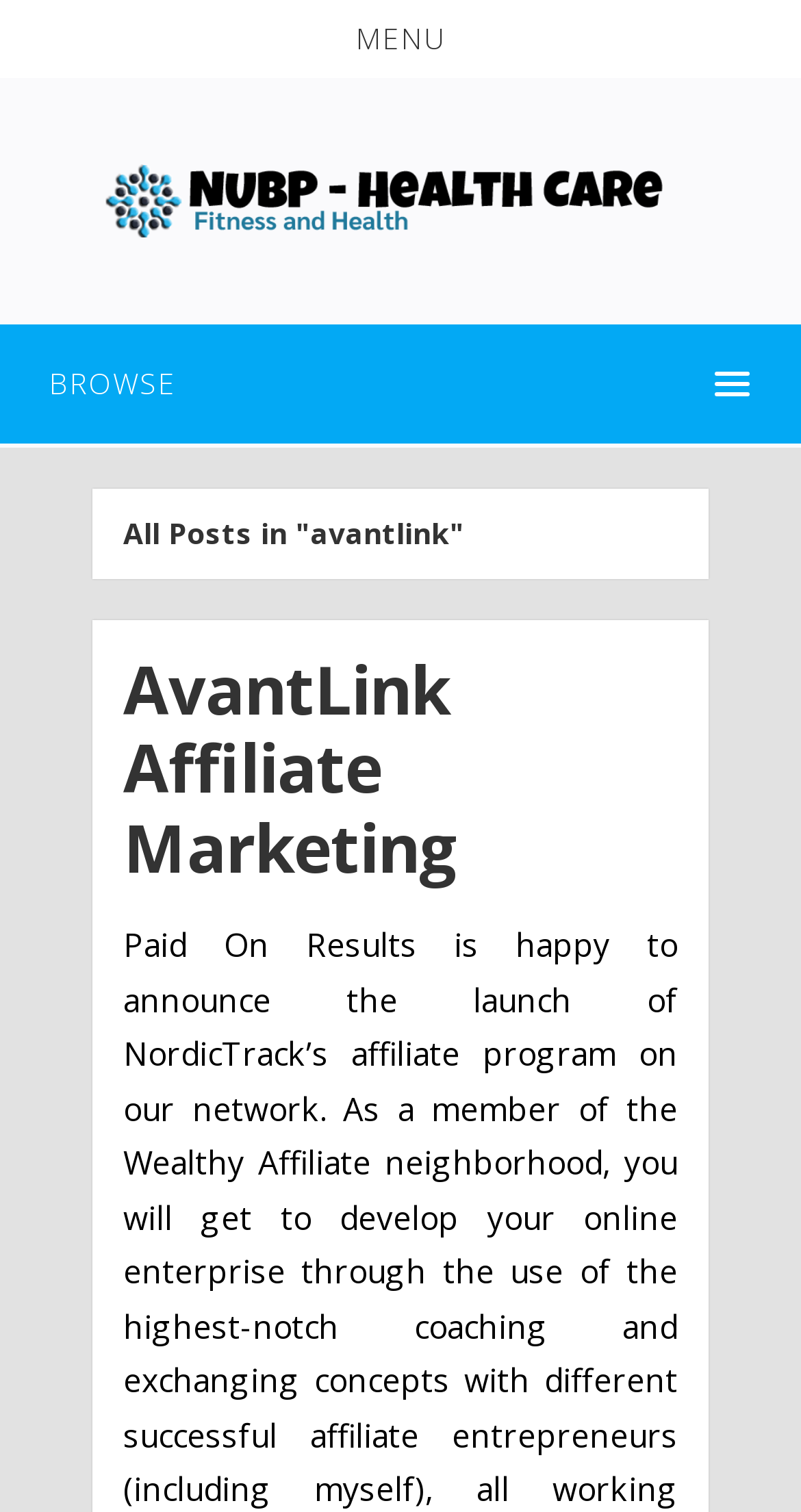Give the bounding box coordinates for this UI element: "Browse". The coordinates should be four float numbers between 0 and 1, arranged as [left, top, right, bottom].

[0.0, 0.215, 1.0, 0.293]